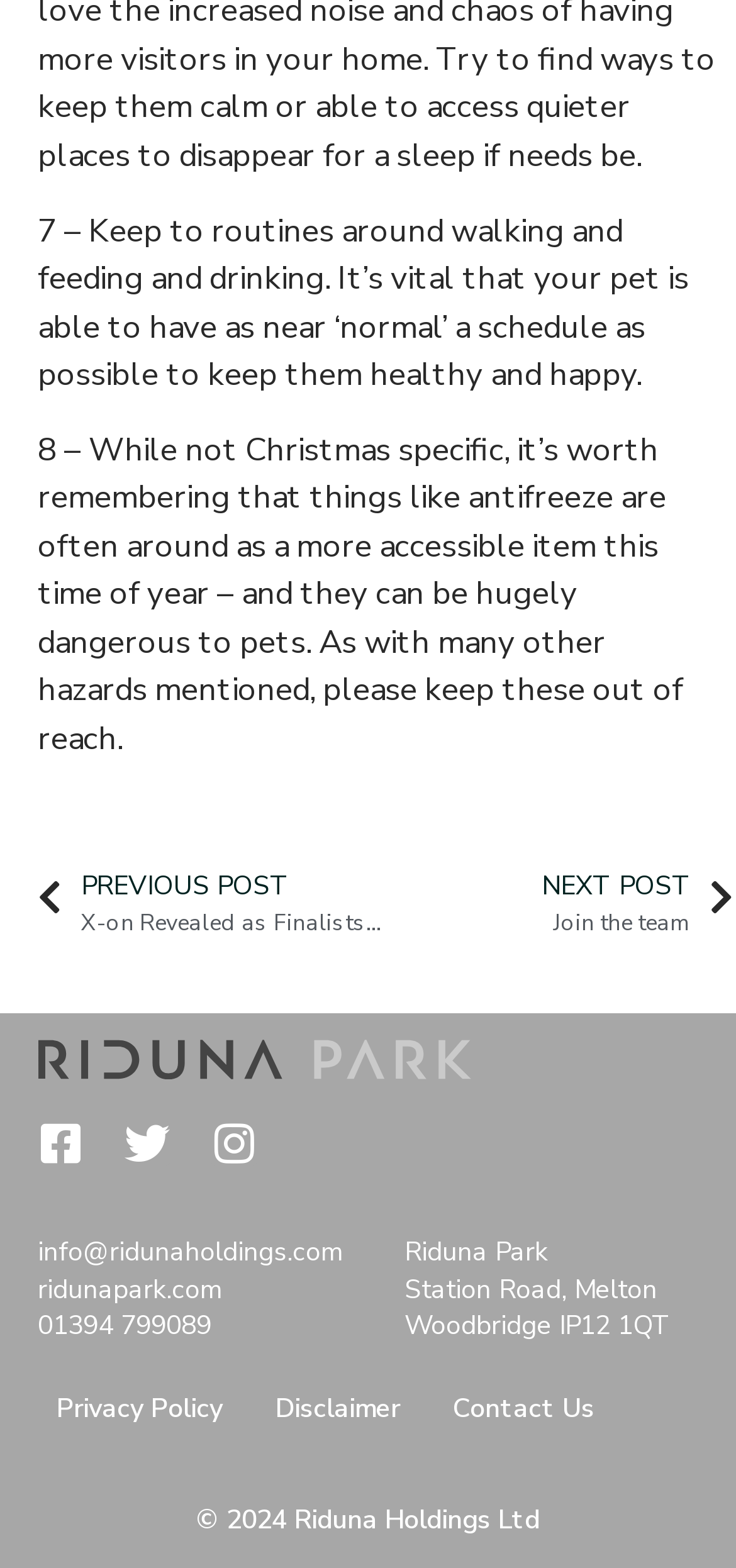What is the year of copyright of Riduna Holdings Ltd?
Please respond to the question thoroughly and include all relevant details.

I found the copyright information at the bottom of the page, which is '© 2024 Riduna Holdings Ltd', so the year of copyright is 2024.